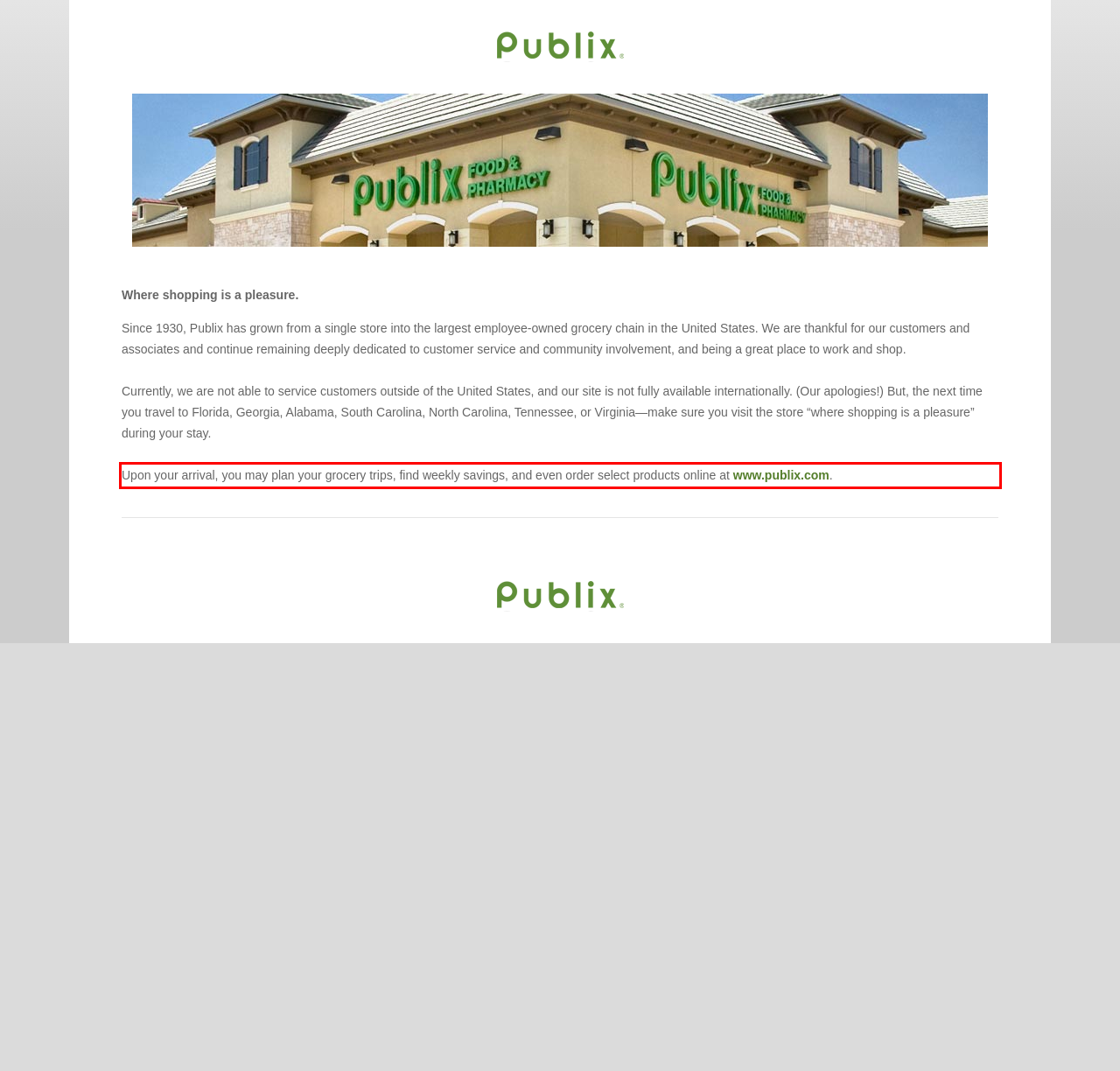You are given a webpage screenshot with a red bounding box around a UI element. Extract and generate the text inside this red bounding box.

Upon your arrival, you may plan your grocery trips, find weekly savings, and even order select products online at www.publix.com.